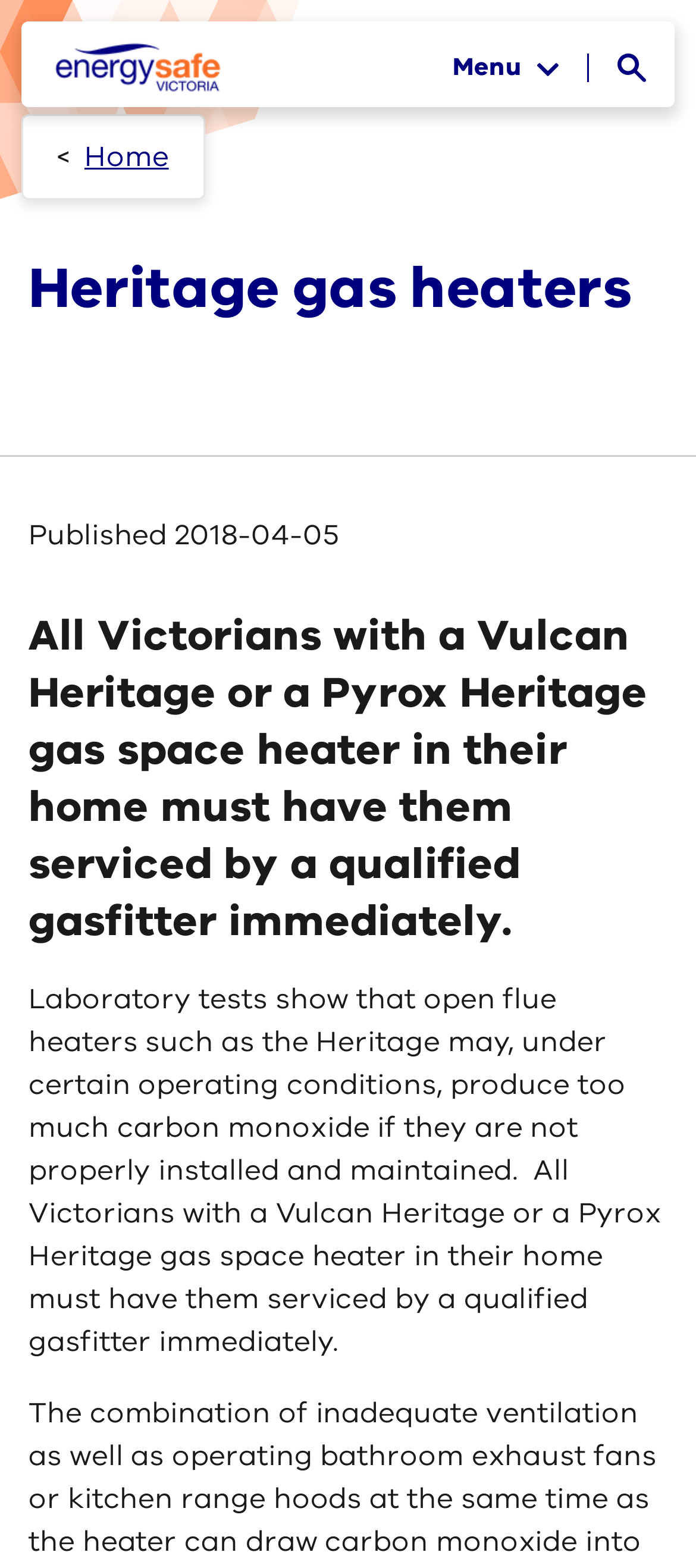Who should service the gas heaters?
Examine the image closely and answer the question with as much detail as possible.

The webpage explicitly states that all Victorians with a Vulcan Heritage or a Pyrox Heritage gas space heater in their home must have them serviced by a qualified gasfitter immediately.